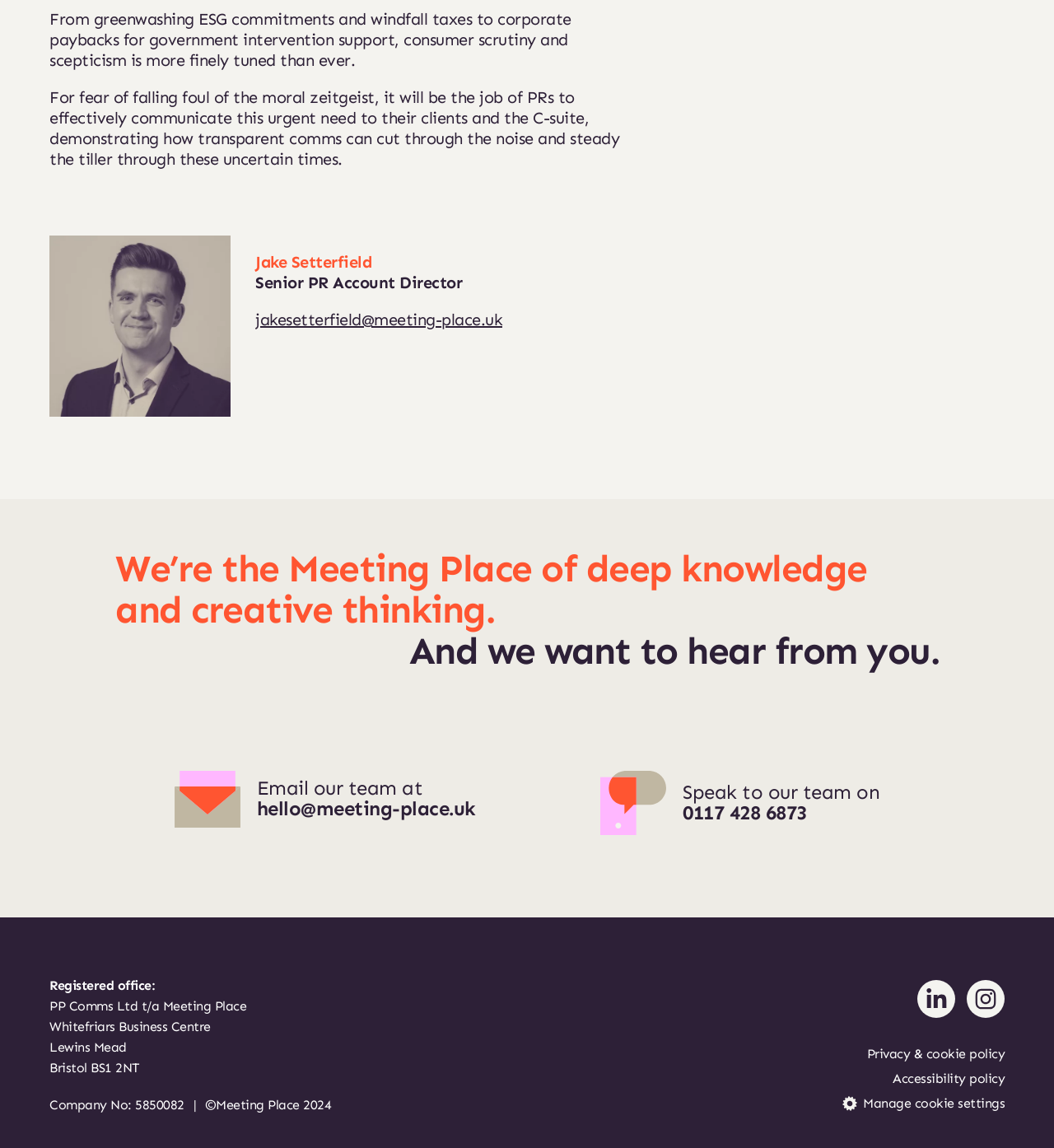Pinpoint the bounding box coordinates of the clickable area needed to execute the instruction: "Click the link to contact Jake Setterfield". The coordinates should be specified as four float numbers between 0 and 1, i.e., [left, top, right, bottom].

[0.242, 0.22, 0.477, 0.255]